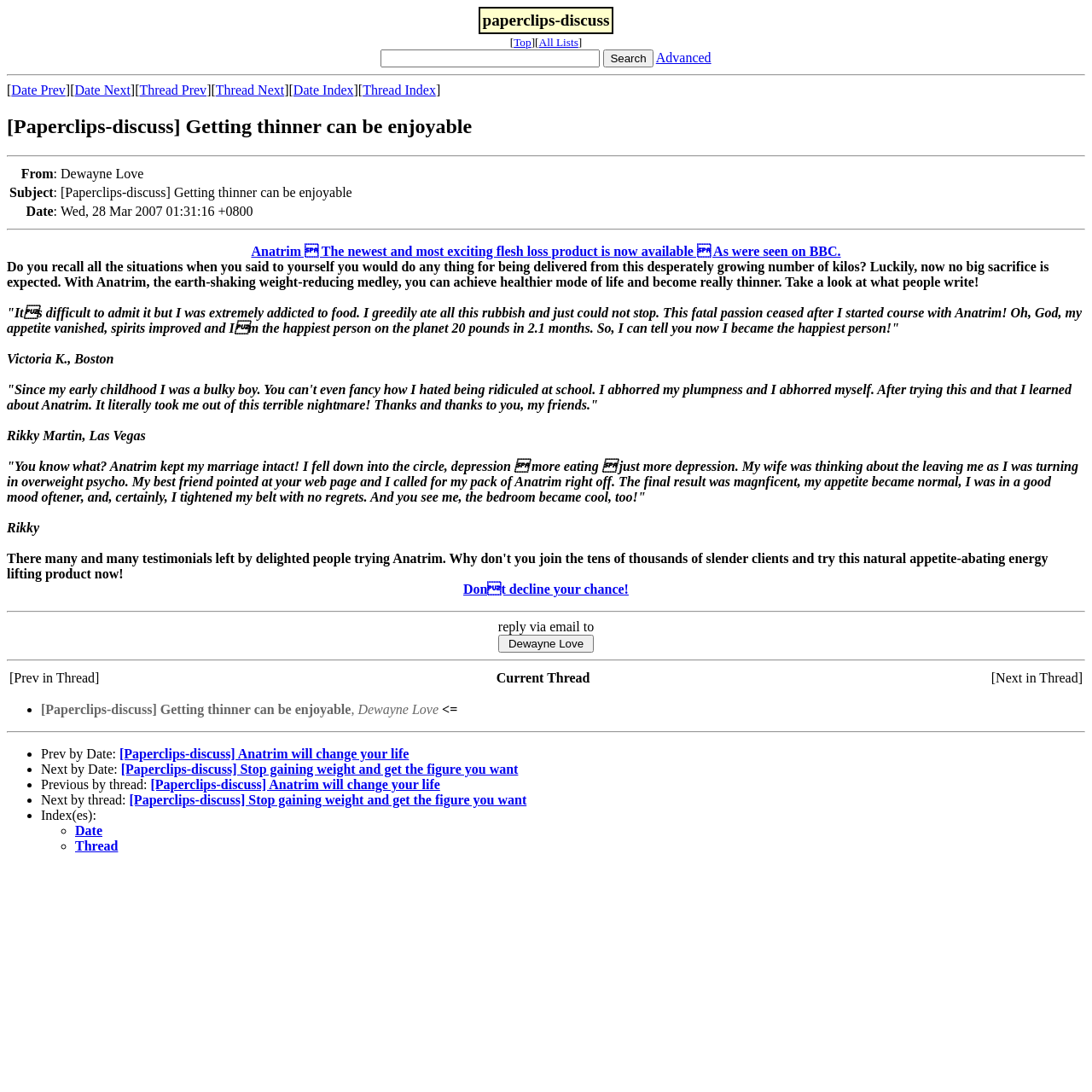What is the topic of the discussion thread?
Please give a well-detailed answer to the question.

The topic of the discussion thread is 'Getting thinner', as indicated by the heading '[Paperclips-discuss] Getting thinner can be enjoyable' at the top of the webpage.